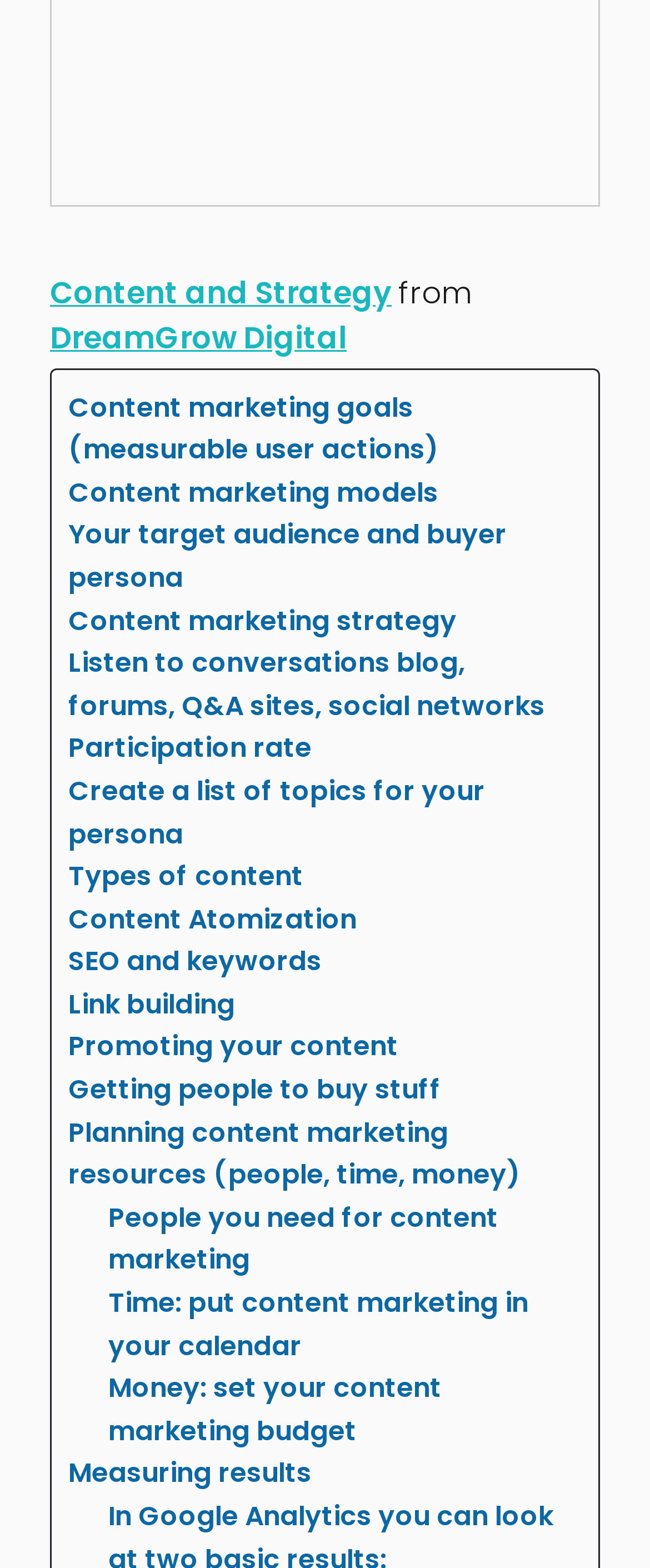Provide the bounding box coordinates of the section that needs to be clicked to accomplish the following instruction: "Learn about 'Content Atomization'."

[0.105, 0.573, 0.549, 0.6]